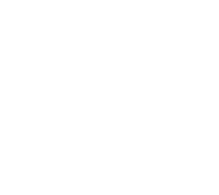What type of content is the image likely positioned alongside?
Look at the image and construct a detailed response to the question.

The image is likely positioned alongside links to further resources or articles, emphasizing its relevance in the culinary niche, which suggests that the image is part of a larger content piece.